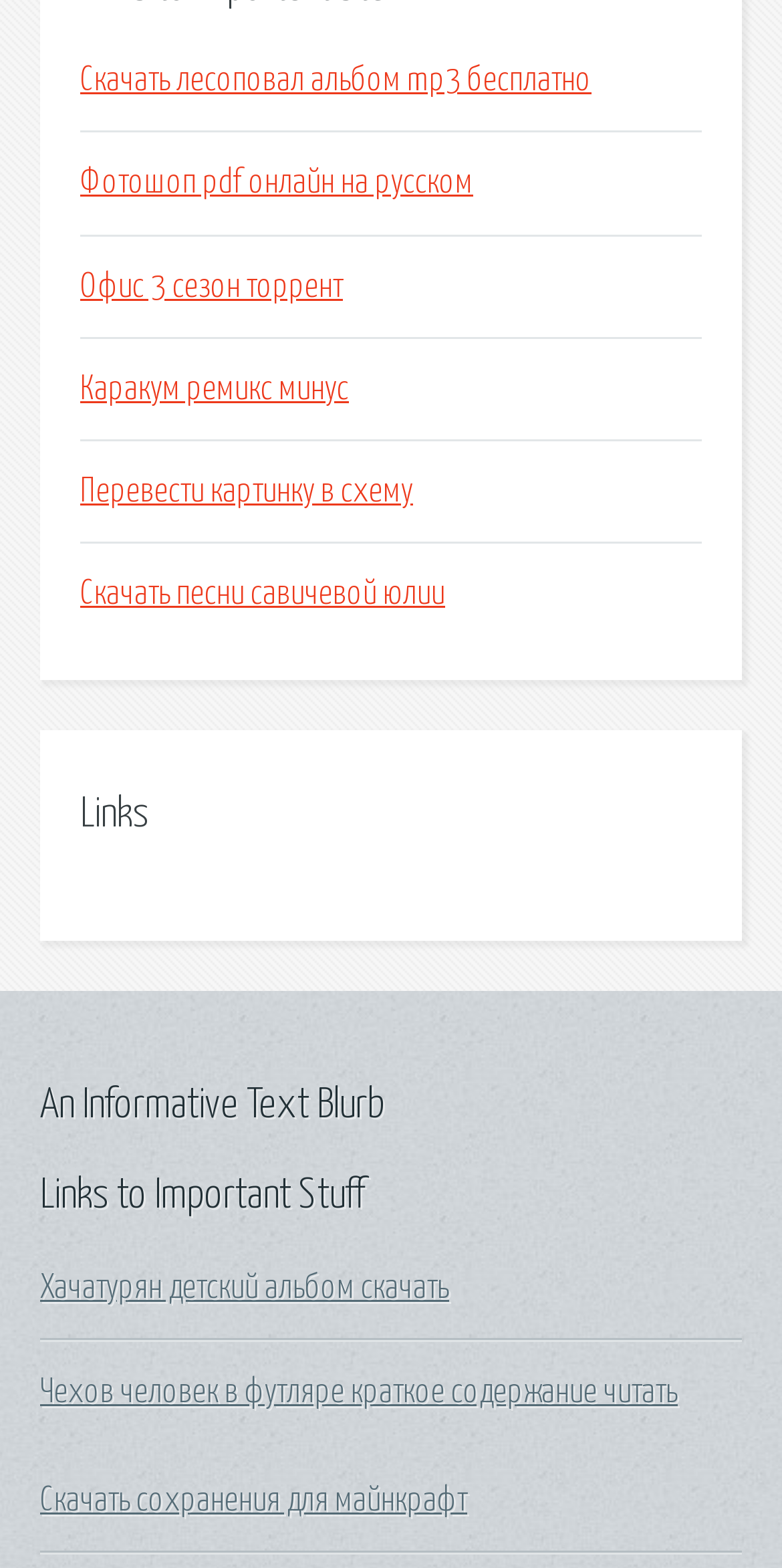Please determine the bounding box coordinates for the element that should be clicked to follow these instructions: "Convert image to scheme".

[0.103, 0.303, 0.528, 0.324]